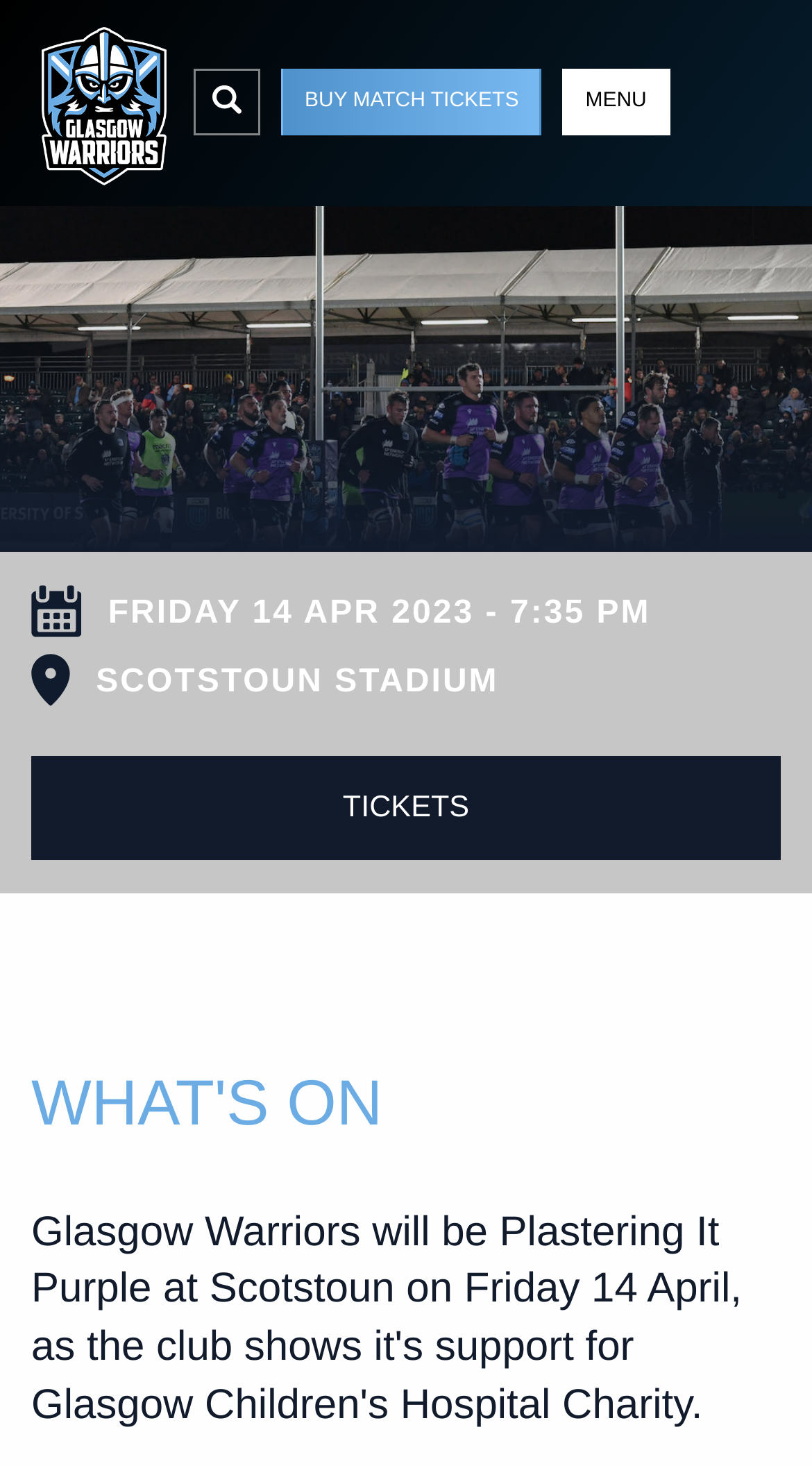How can I buy match tickets?
Refer to the image and answer the question using a single word or phrase.

Click on TICKETS or BUY MATCH TICKETS